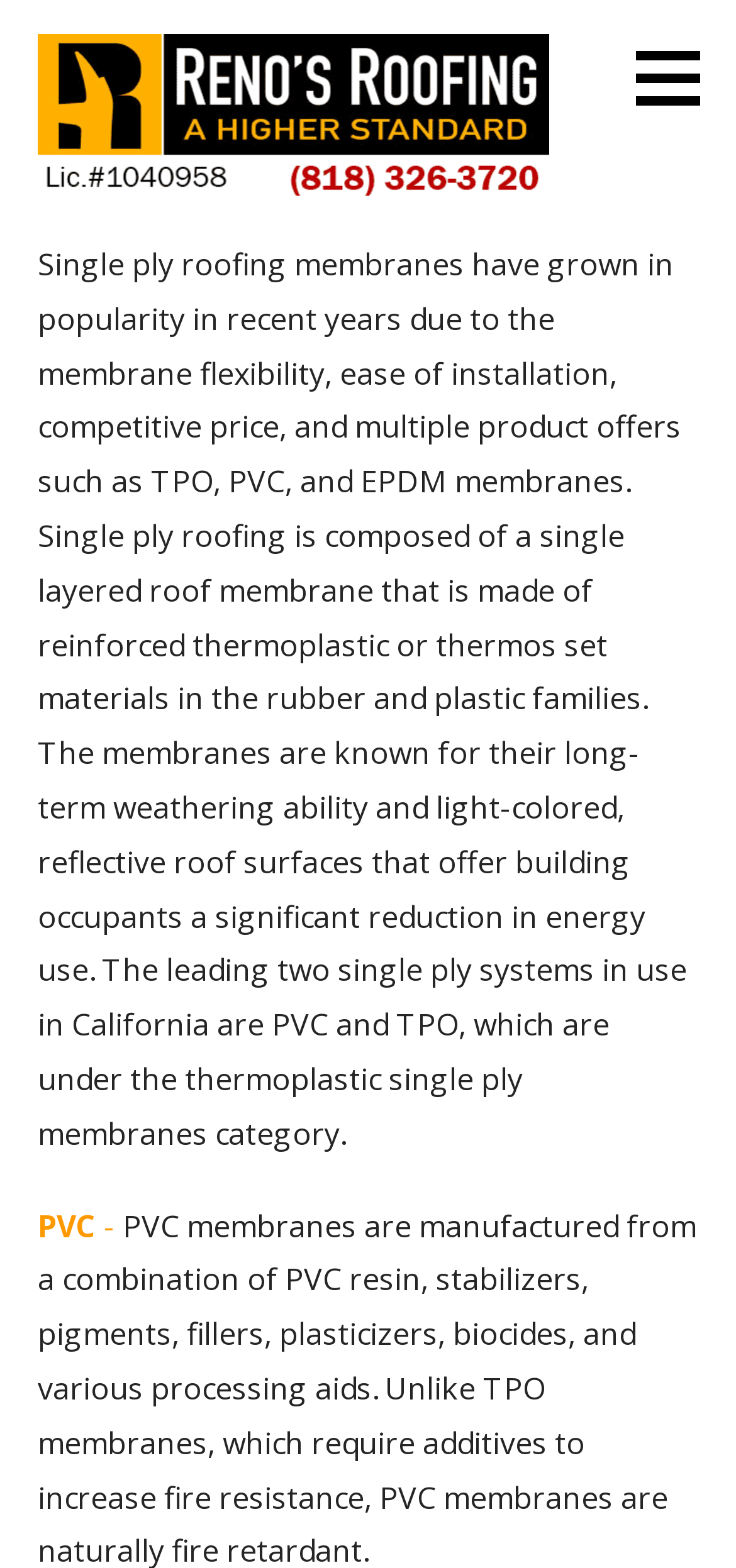Determine the bounding box coordinates in the format (top-left x, top-left y, bottom-right x, bottom-right y). Ensure all values are floating point numbers between 0 and 1. Identify the bounding box of the UI element described by: alt="Roofing Roofer Los Angeles"

[0.051, 0.06, 0.746, 0.087]